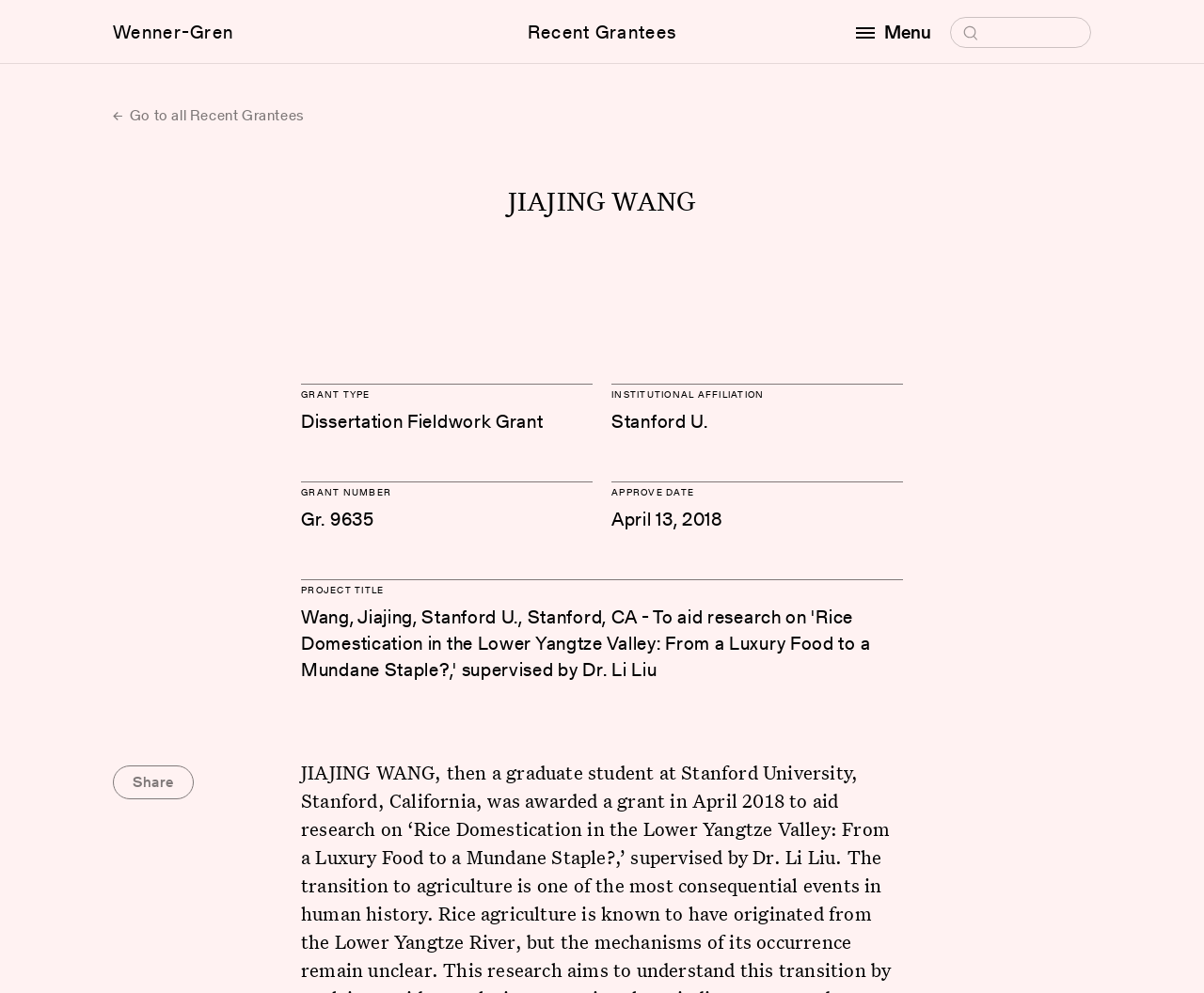What is the grant number of Jiajing Wang?
Can you give a detailed and elaborate answer to the question?

The webpage has a section with a heading 'GRANT NUMBER' and a static text element with the text 'Gr. 9635', which indicates the grant number of Jiajing Wang.